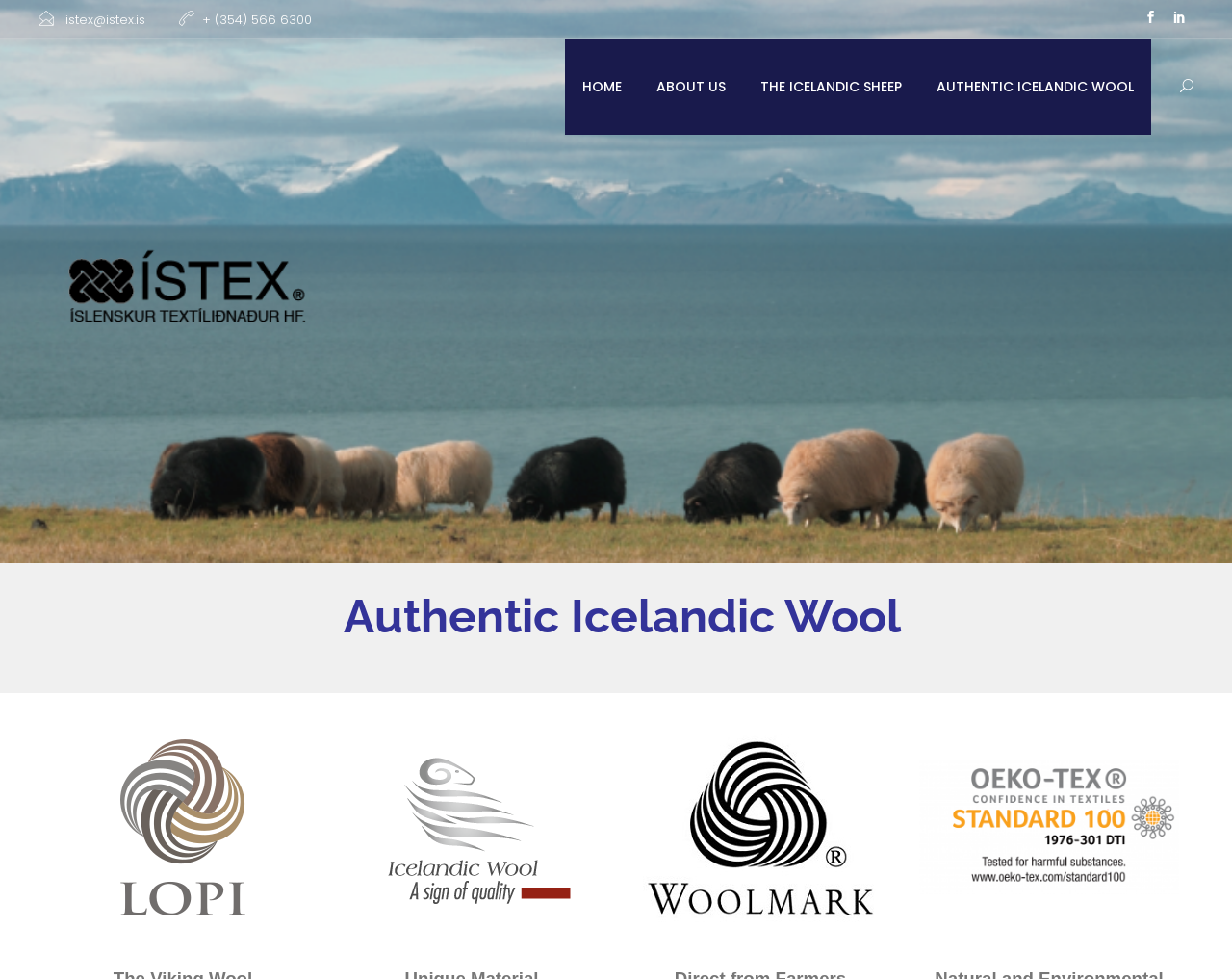Locate the bounding box coordinates of the clickable area needed to fulfill the instruction: "view authentic Icelandic wool products".

[0.746, 0.039, 0.934, 0.138]